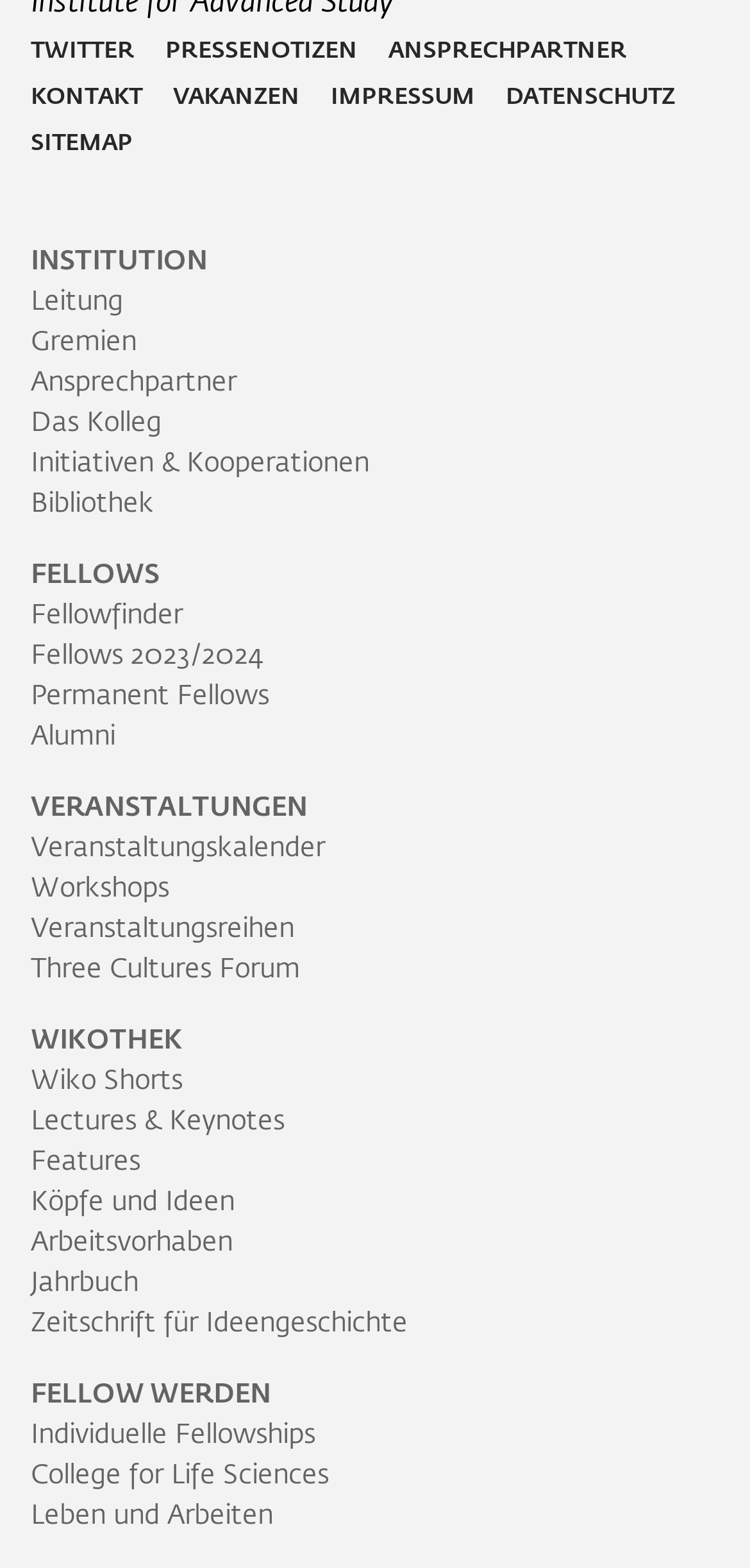Specify the bounding box coordinates of the element's area that should be clicked to execute the given instruction: "View profile". The coordinates should be four float numbers between 0 and 1, i.e., [left, top, right, bottom].

None